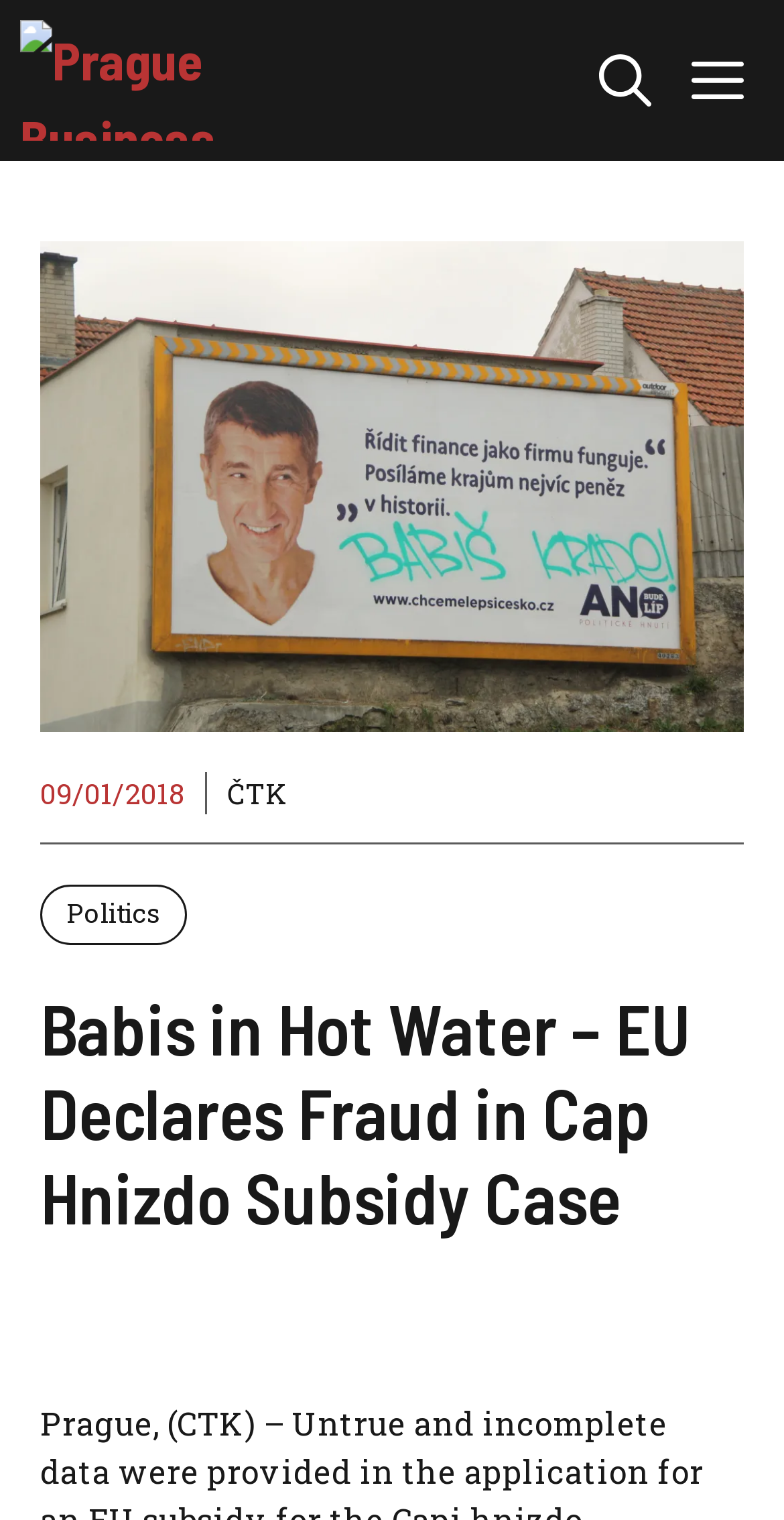What is the main topic of the article?
Examine the image closely and answer the question with as much detail as possible.

The main topic of the article can be found in the heading, which states 'Babis in Hot Water – EU Declares Fraud in Cap Hnizdo Subsidy Case', indicating that the article is about the EU declaring fraud in the Cap Hnizdo subsidy case.